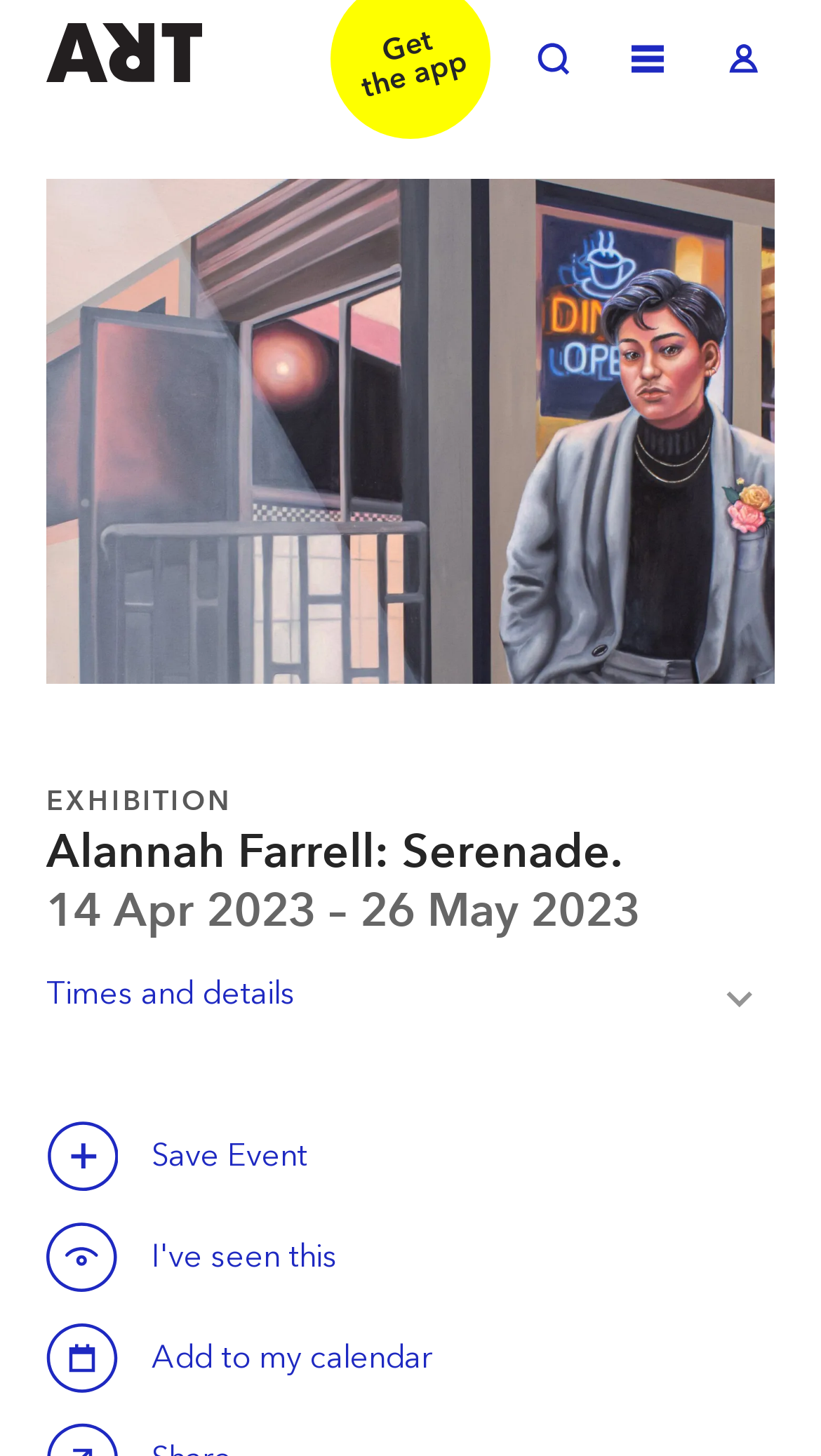Identify the bounding box coordinates for the region to click in order to carry out this instruction: "Toggle menu". Provide the coordinates using four float numbers between 0 and 1, formatted as [left, top, right, bottom].

[0.751, 0.02, 0.828, 0.064]